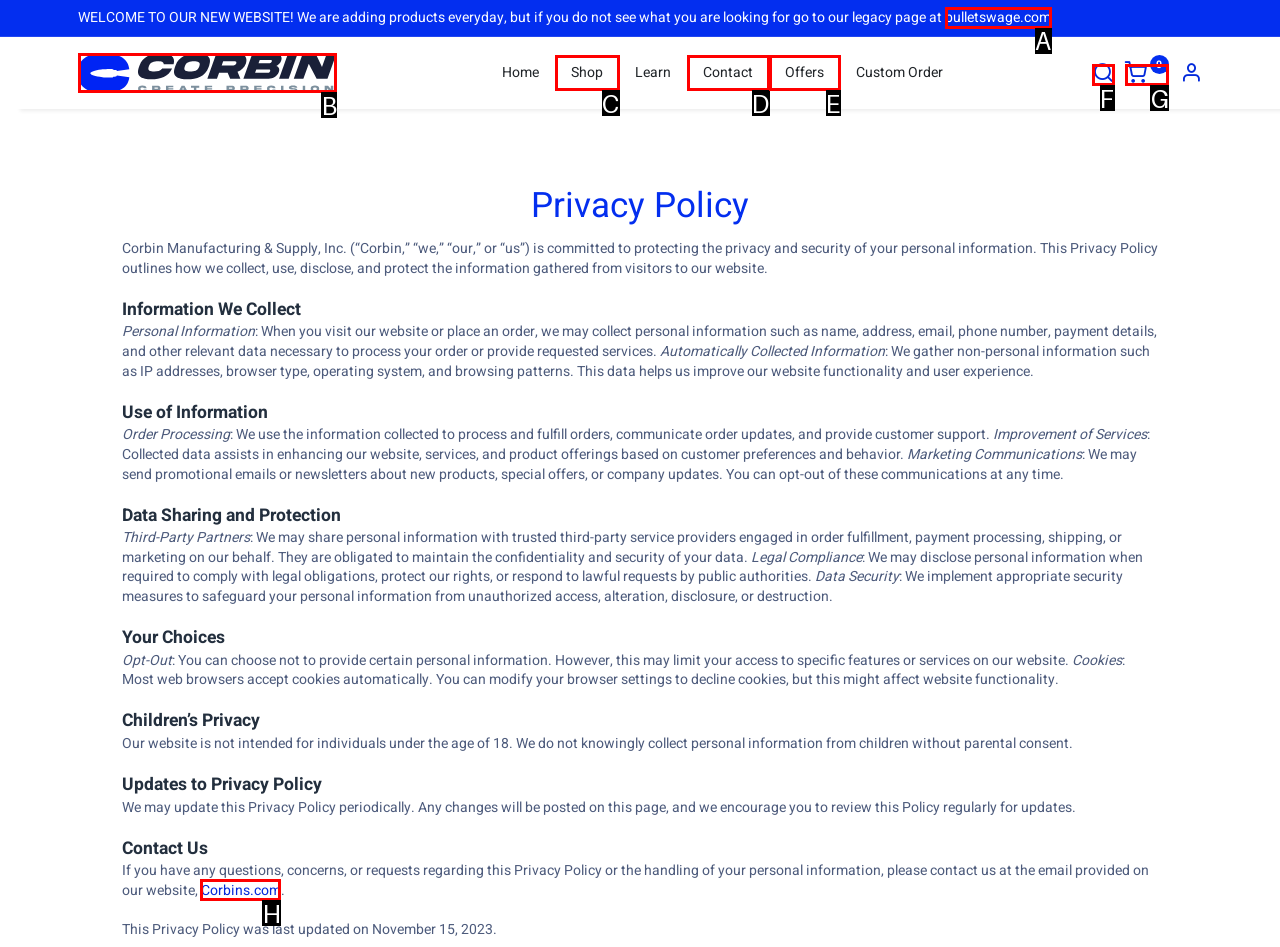To perform the task "Click the logo of Corbins", which UI element's letter should you select? Provide the letter directly.

B